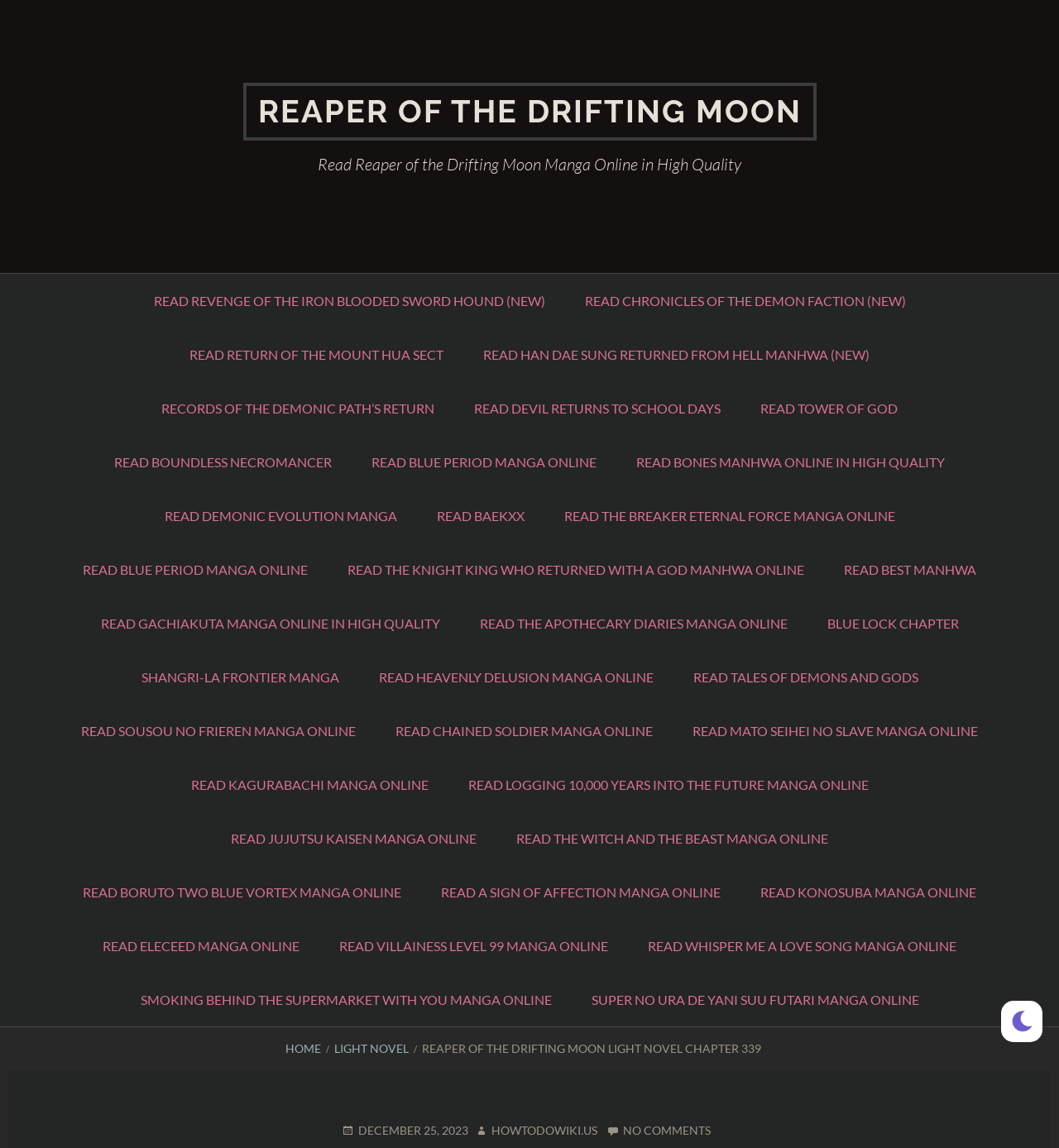Determine the bounding box coordinates of the clickable element necessary to fulfill the instruction: "Read Reaper of the Drifting Moon Manga Online in High Quality". Provide the coordinates as four float numbers within the 0 to 1 range, i.e., [left, top, right, bottom].

[0.3, 0.134, 0.7, 0.152]